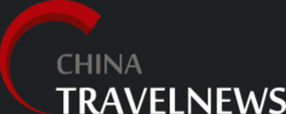What kind of voice does the logo suggest in the travel industry?
Please give a detailed answer to the question using the information shown in the image.

The dark background contrasts well with the text, making the logo stand out, and suggesting a professional and authoritative voice in the travel industry.